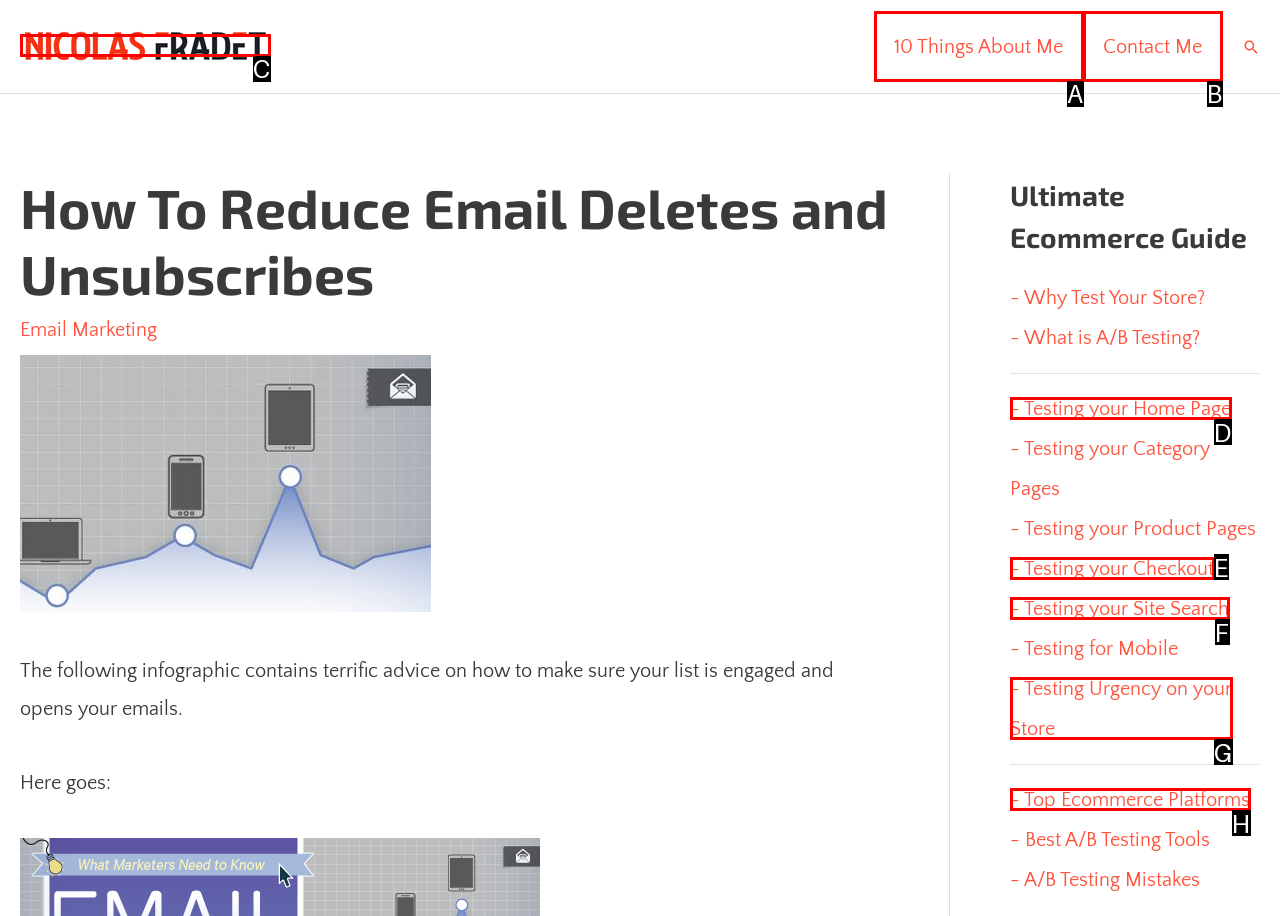Find the HTML element that matches the description: aria-label="X (Twitter)"
Respond with the corresponding letter from the choices provided.

None